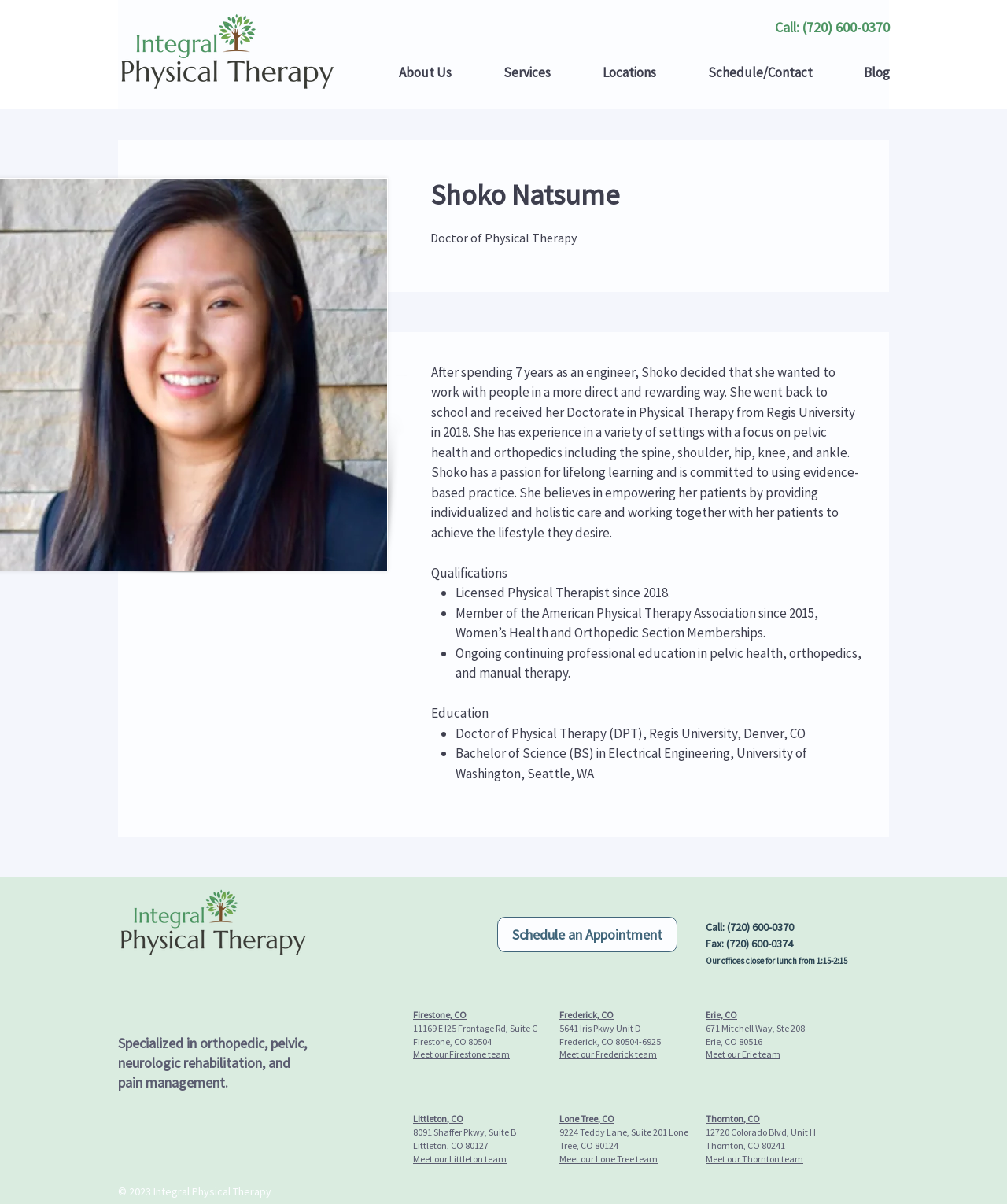What is Shoko Natsume's profession?
Based on the visual, give a brief answer using one word or a short phrase.

Doctor of Physical Therapy